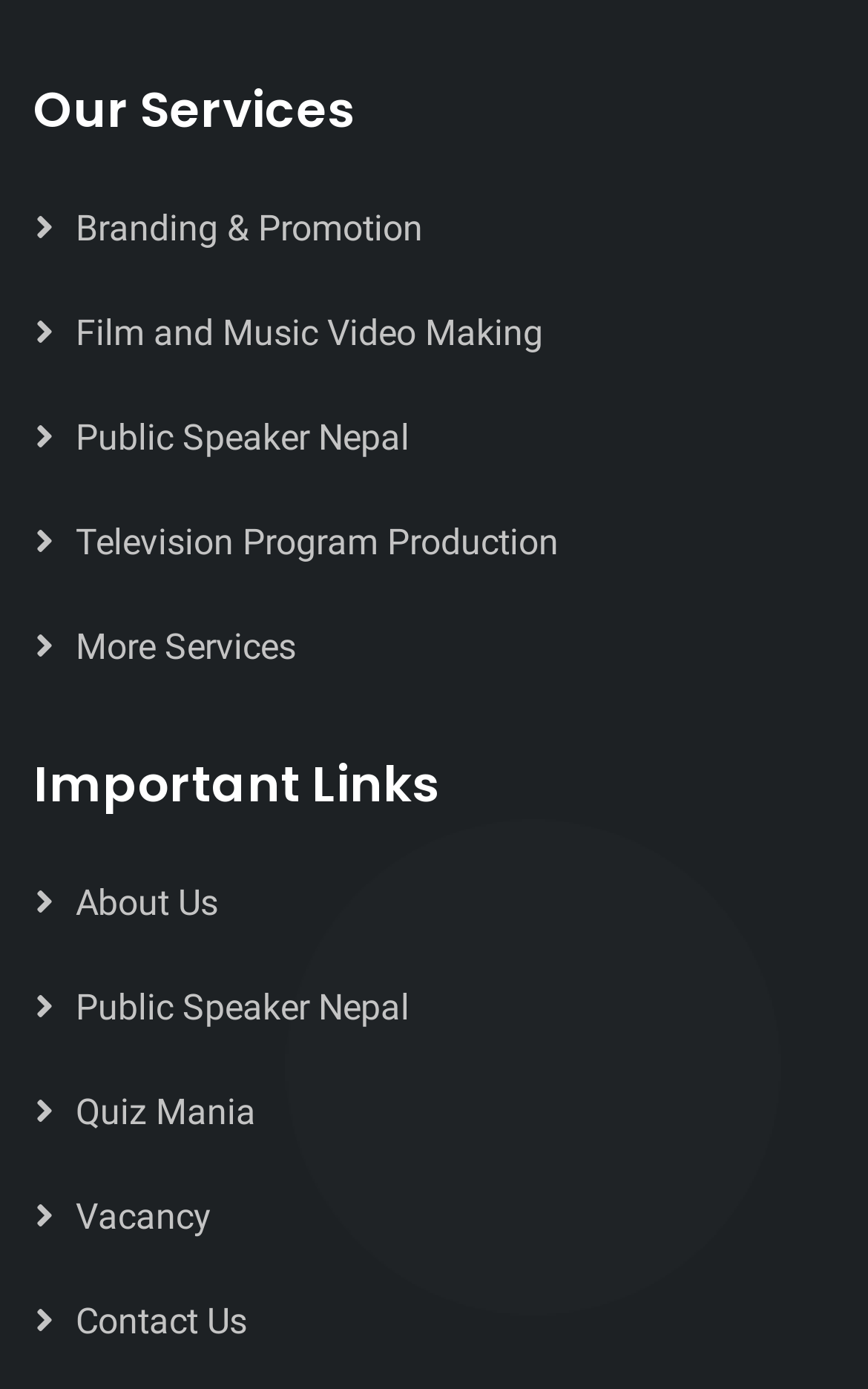Provide the bounding box coordinates of the section that needs to be clicked to accomplish the following instruction: "View About Us."

[0.041, 0.634, 0.251, 0.664]